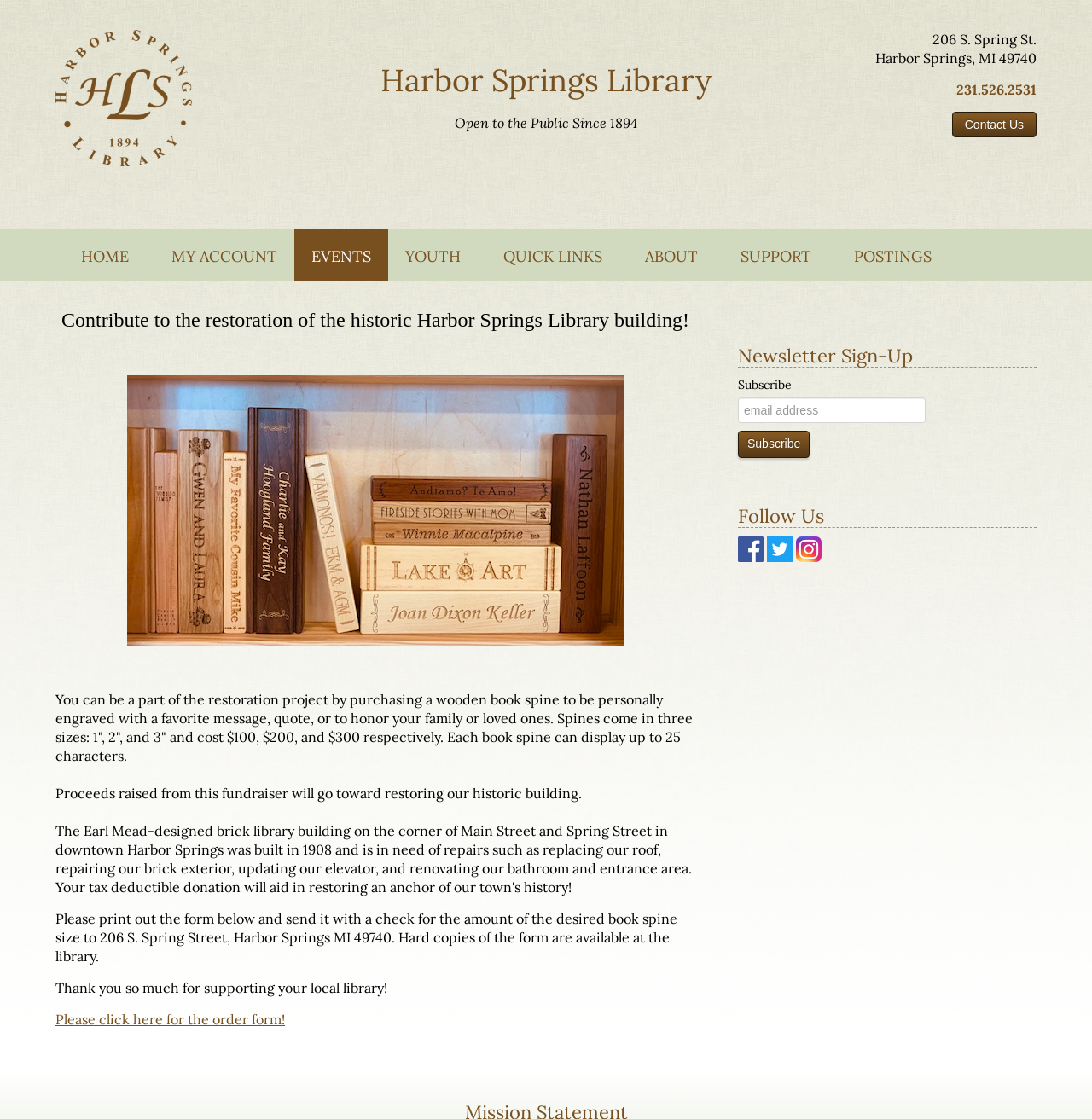Answer the question with a single word or phrase: 
What is the address of the Harbor Springs Library?

206 S. Spring St., Harbor Springs, MI 49740